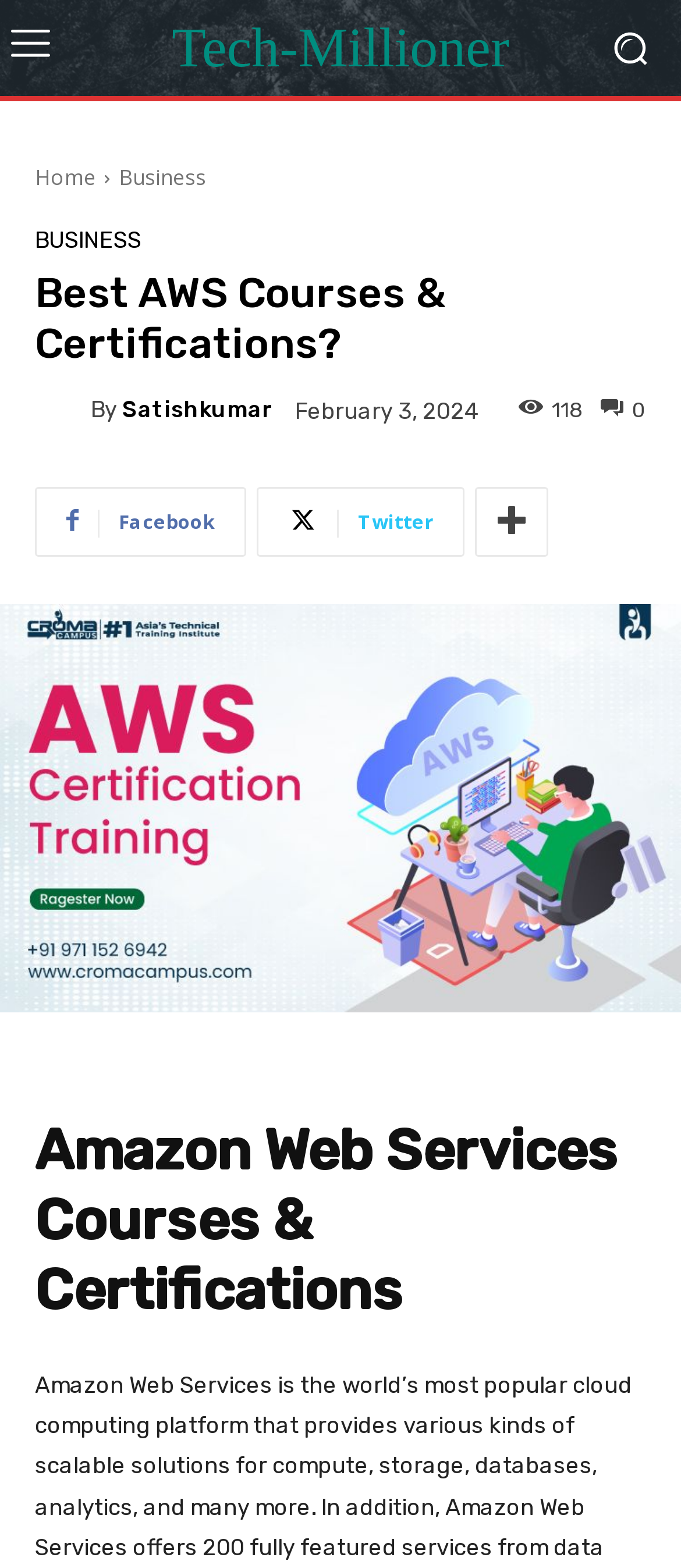Find and generate the main title of the webpage.

Best AWS Courses & Certifications?